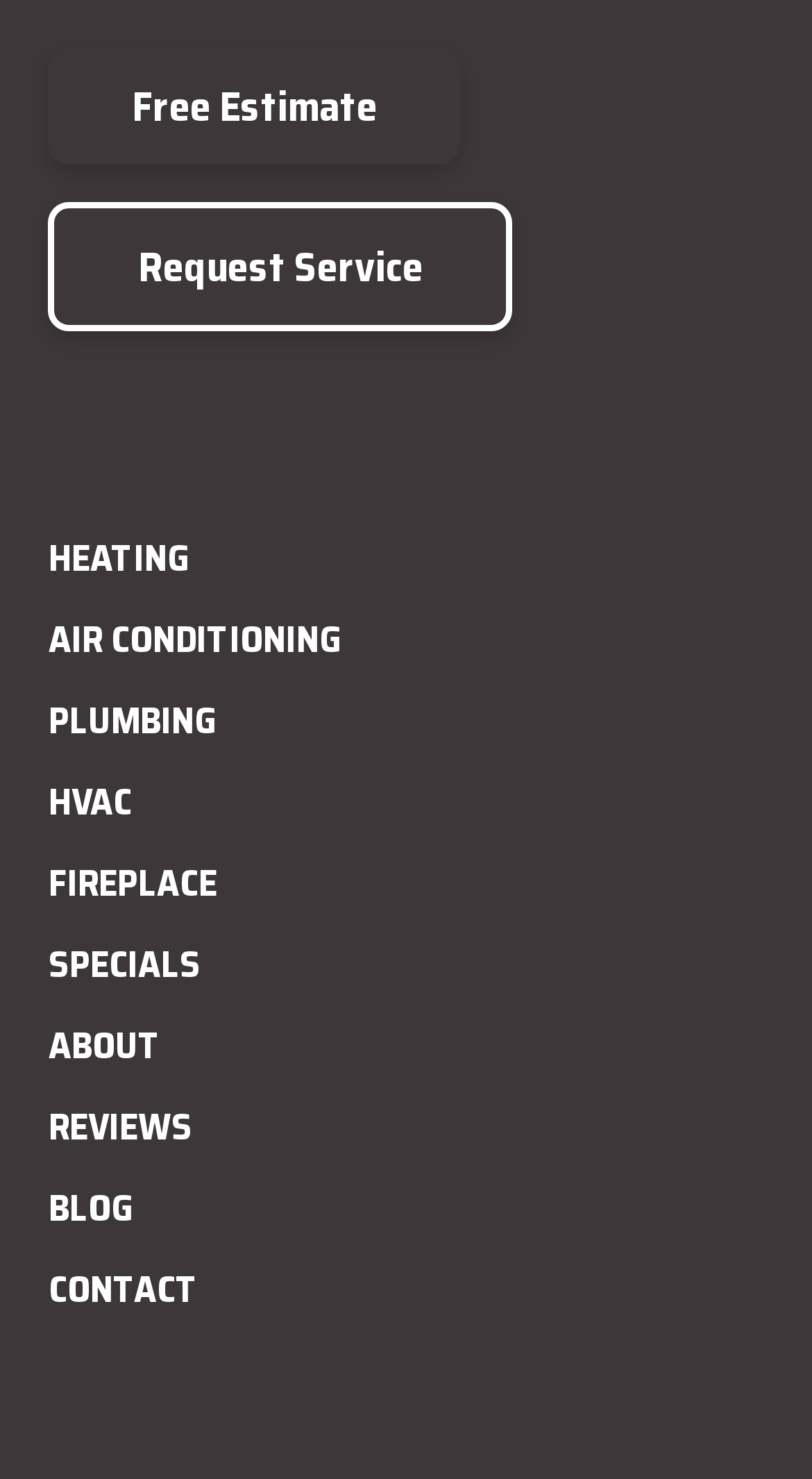Use a single word or phrase to answer the question:
What is the second call-to-action button?

Request Service